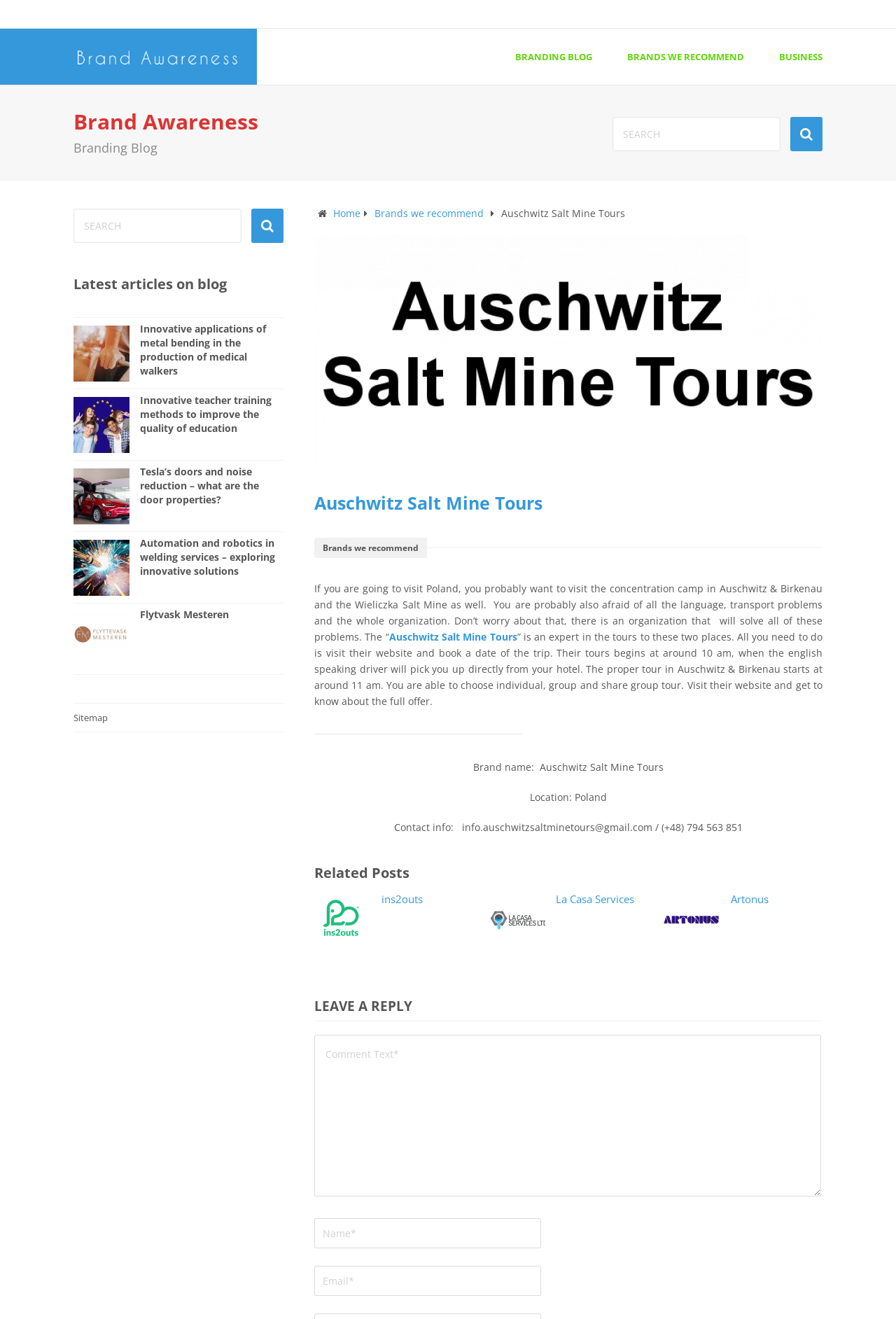Analyze the image and provide a detailed answer to the question: What is the name of the tour organization?

The name of the tour organization can be found in the heading 'Auschwitz Salt Mine Tours' and also in the text 'Brand name: Auschwitz Salt Mine Tours'.